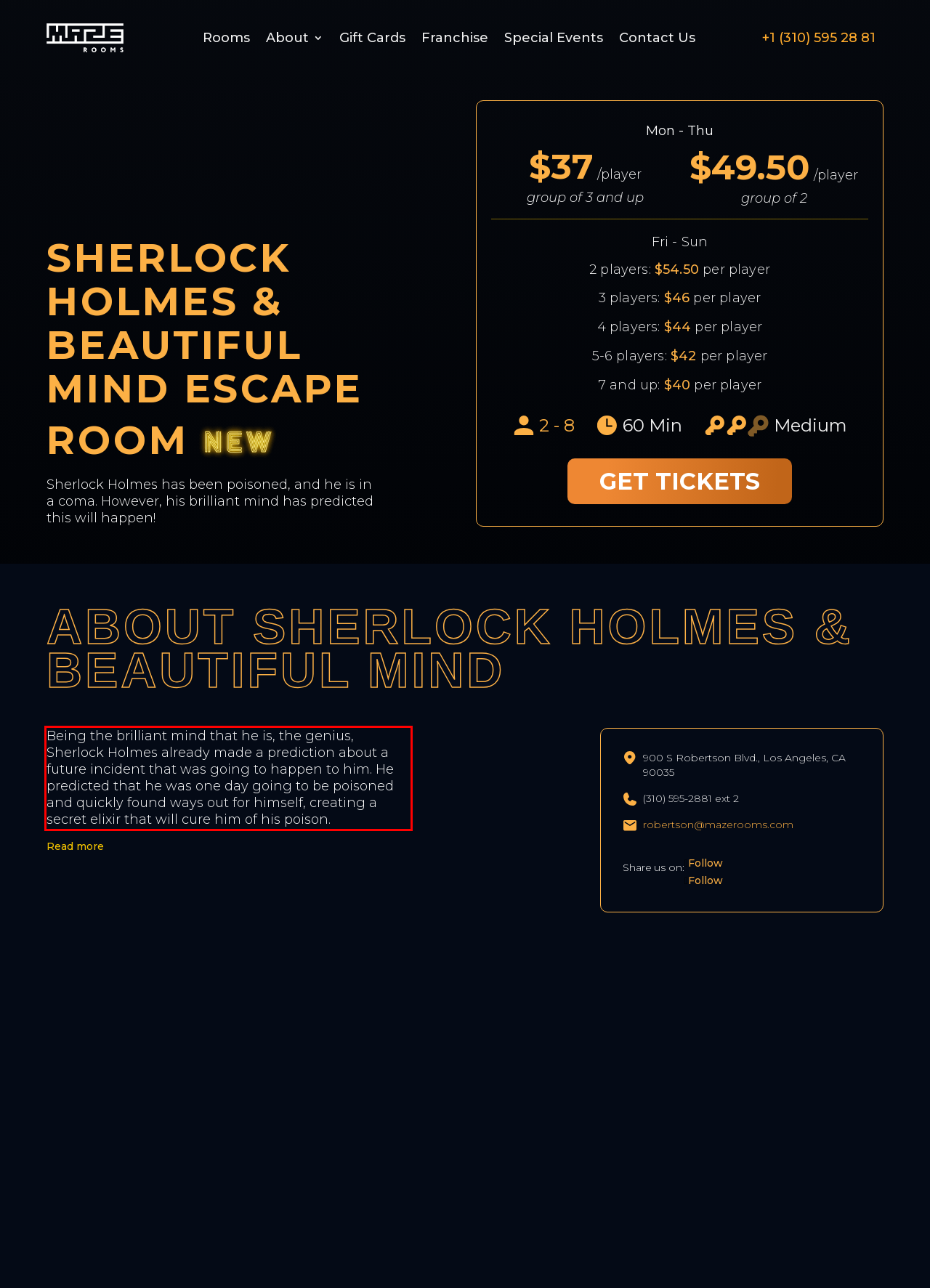You are looking at a screenshot of a webpage with a red rectangle bounding box. Use OCR to identify and extract the text content found inside this red bounding box.

Being the brilliant mind that he is, the genius, Sherlock Holmes already made a prediction about a future incident that was going to happen to him. He predicted that he was one day going to be poisoned and quickly found ways out for himself, creating a secret elixir that will cure him of his poison.